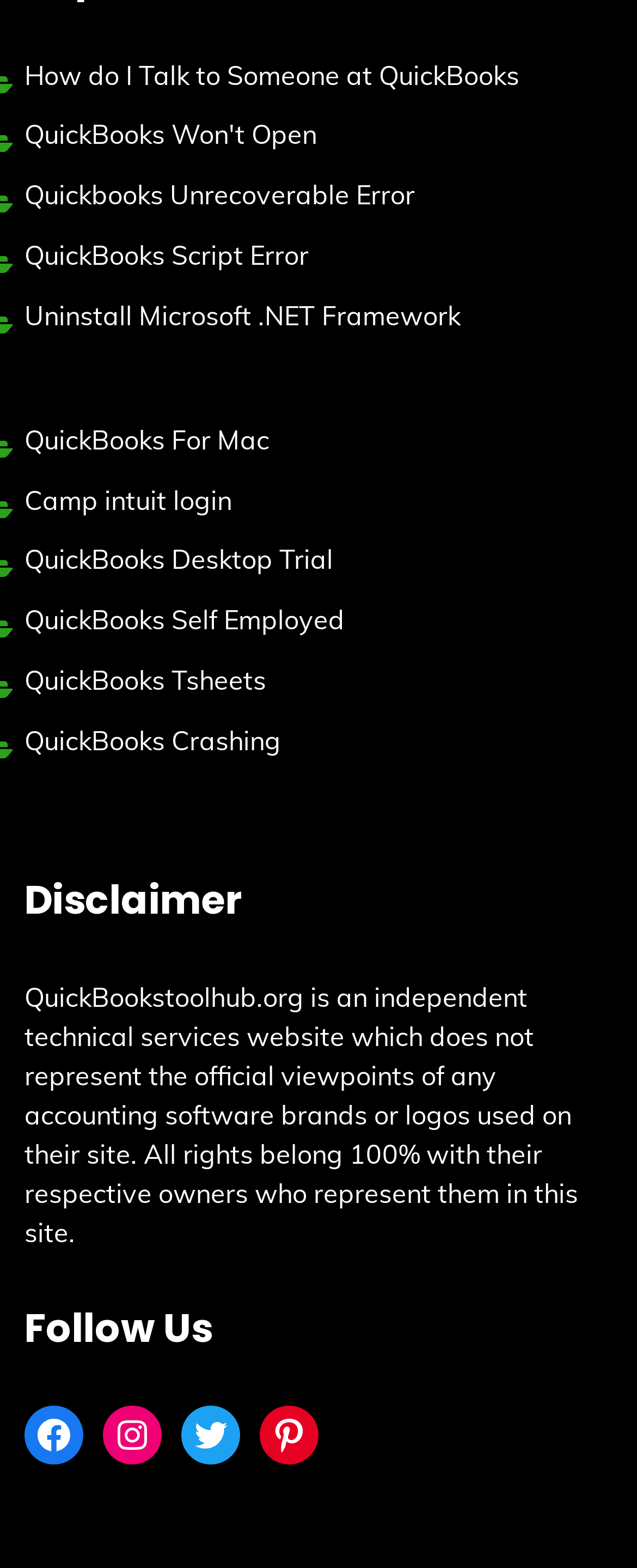Please find the bounding box for the UI component described as follows: "Pinterest".

[0.408, 0.896, 0.5, 0.934]